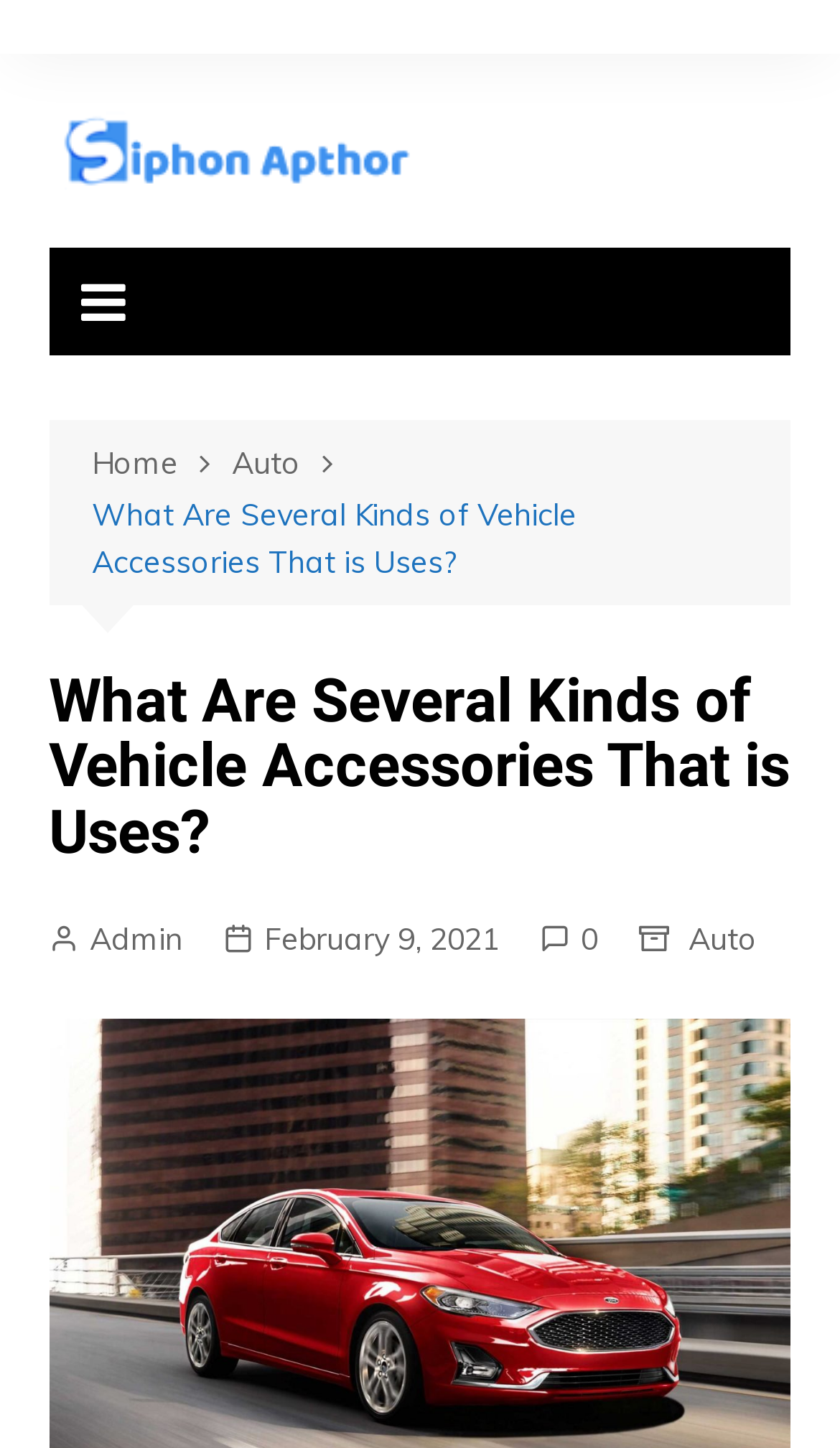Examine the screenshot and answer the question in as much detail as possible: How many breadcrumbs are there?

There are three breadcrumbs in the navigation section, which are 'Home', 'Auto', and 'What Are Several Kinds of Vehicle Accessories That is Uses?'. These breadcrumbs are located at the top of the webpage, with a bounding box coordinate of [0.11, 0.3, 0.89, 0.407].